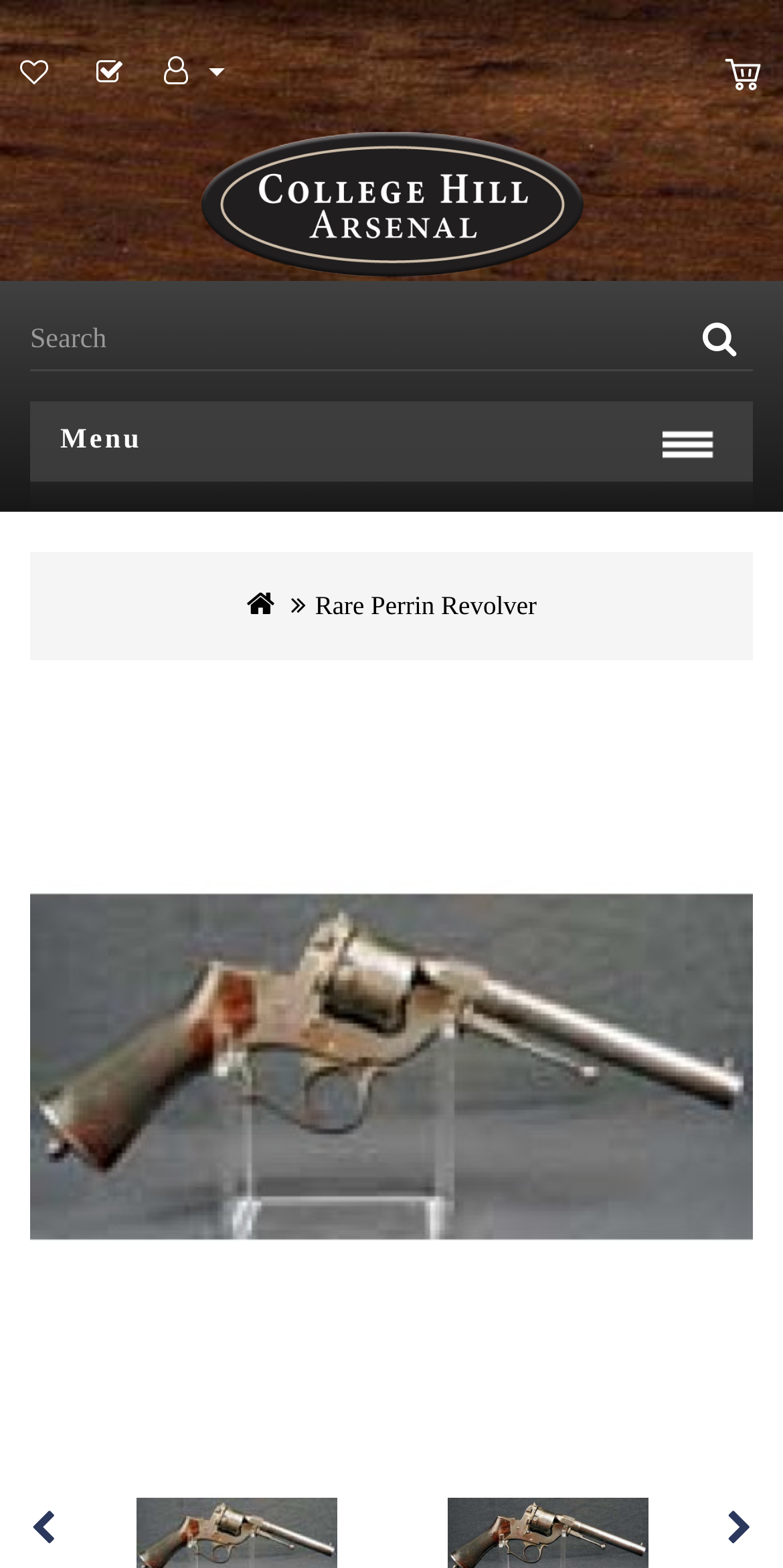Give the bounding box coordinates for the element described as: "Rare Perrin Revolver".

[0.402, 0.376, 0.686, 0.395]